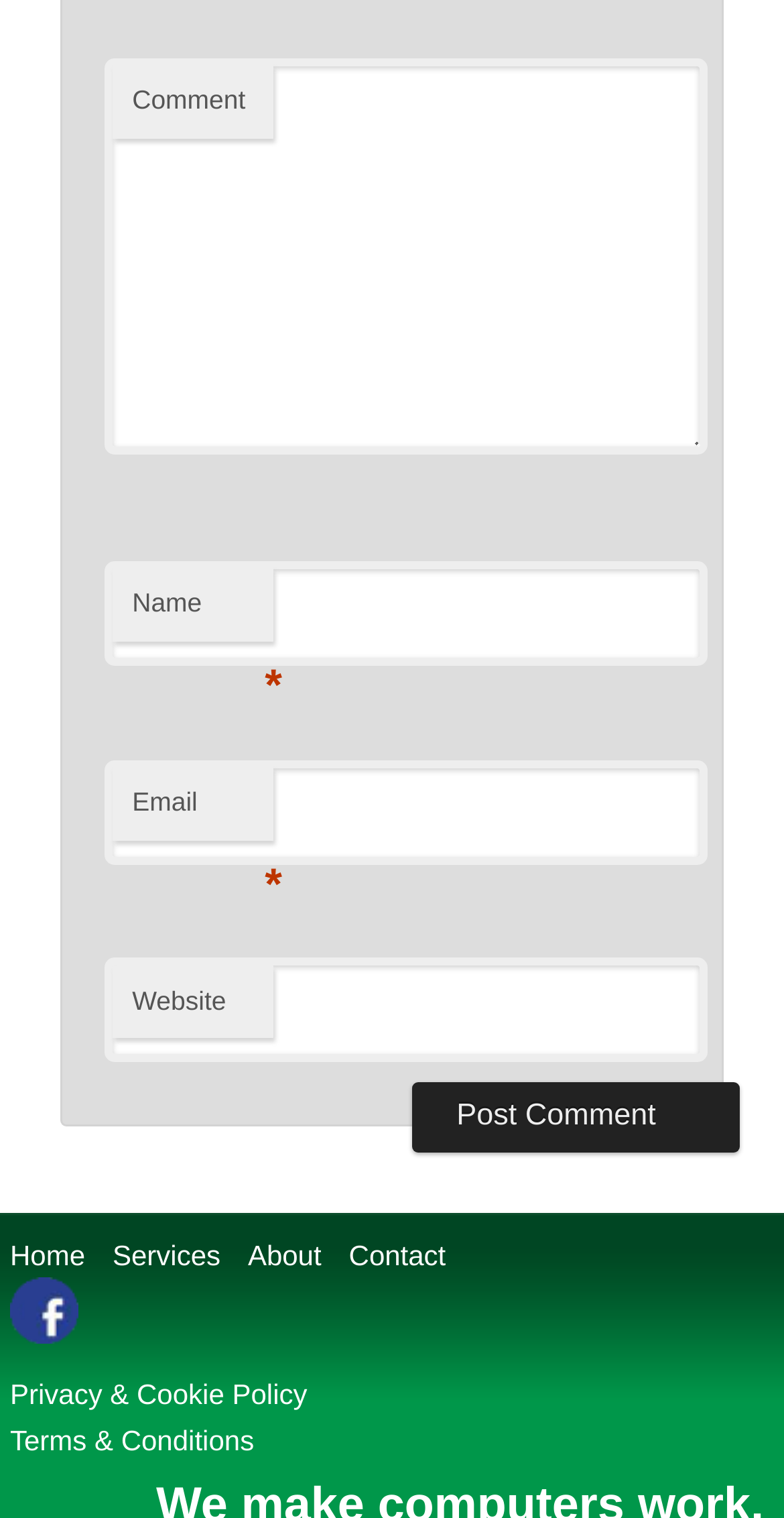Could you provide the bounding box coordinates for the portion of the screen to click to complete this instruction: "Explore Mail Order Brides"?

None